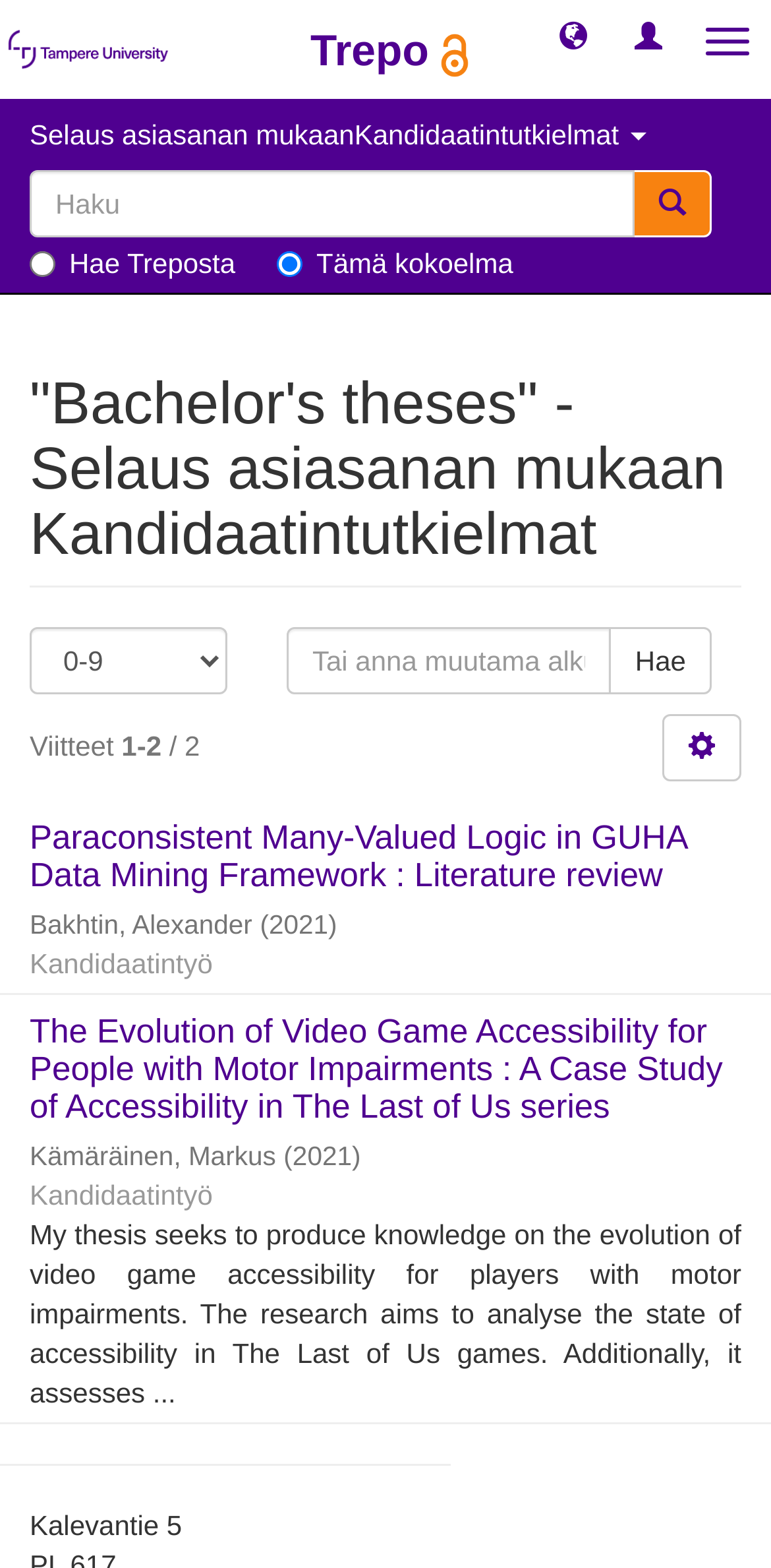Explain in detail what you observe on this webpage.

The webpage is titled "Kandidaatintutkielmat - Trepo" and appears to be a search results page for academic theses. At the top of the page, there are several buttons and links, including a button to show or hide navigation, a link to the Trepo homepage, and two buttons with no text. Below these, there is a search bar with a button to search by keyword and a dropdown menu to select a search category.

The main content of the page is a list of thesis search results, with each result displayed in a similar format. Each result includes a heading with the title of the thesis, a link to the thesis, and a brief description or abstract of the thesis. The results also include information about the author and the type of thesis (e.g., "Kandidaatintyö", which means "Bachelor's thesis" in Finnish).

There are two search results displayed on the page, with the first result titled "Paraconsistent Many-Valued Logic in GUHA Data Mining Framework : Literature review" and the second result titled "The Evolution of Video Game Accessibility for People with Motor Impairments : A Case Study of Accessibility in The Last of Us series". Each result includes a link to the thesis, as well as information about the author and a brief description of the thesis.

At the bottom of the page, there is a footer section with a static text "Kalevantie 5", which appears to be an address.